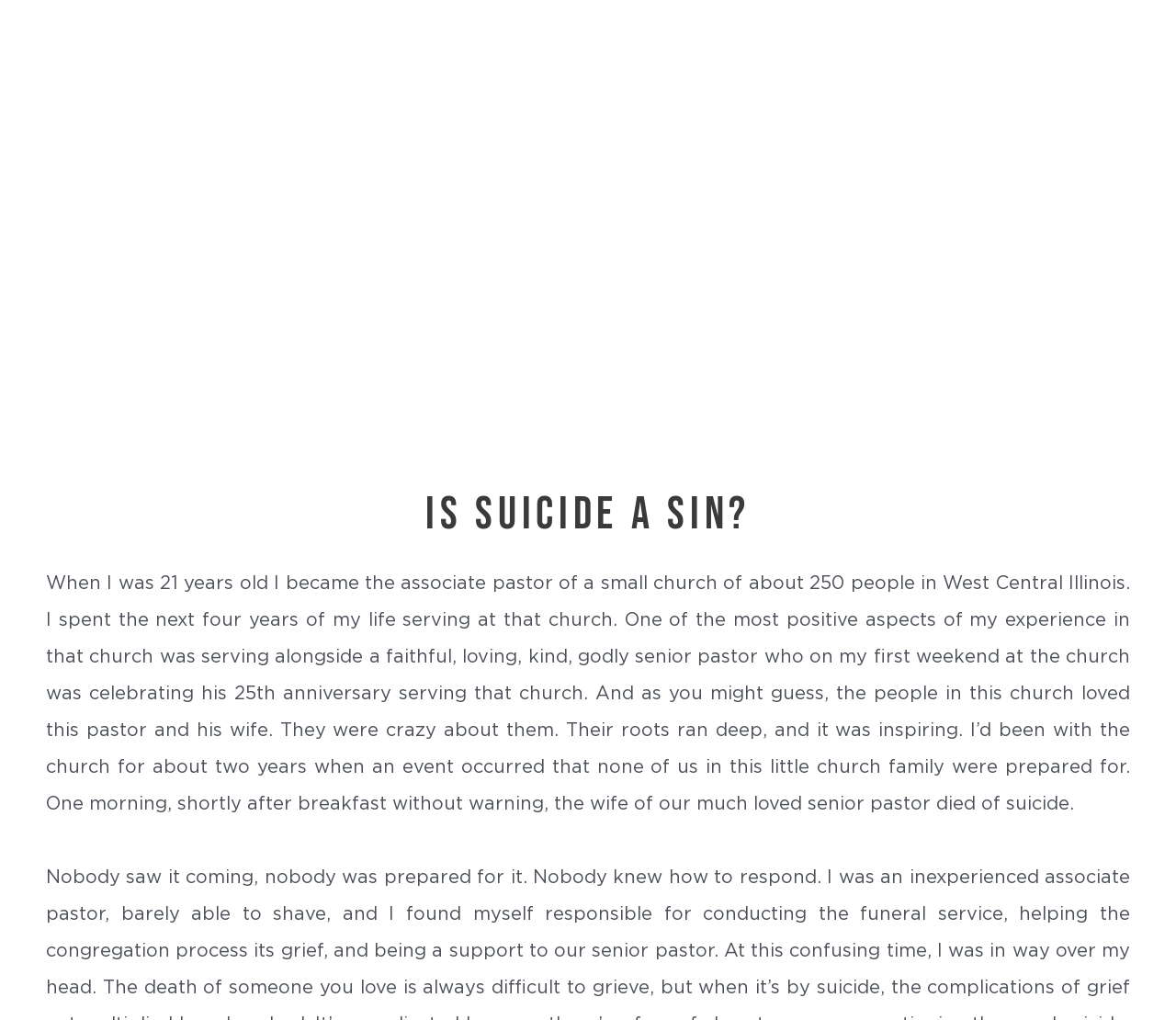Please give a short response to the question using one word or a phrase:
What is the purpose of the search bar?

To search the website